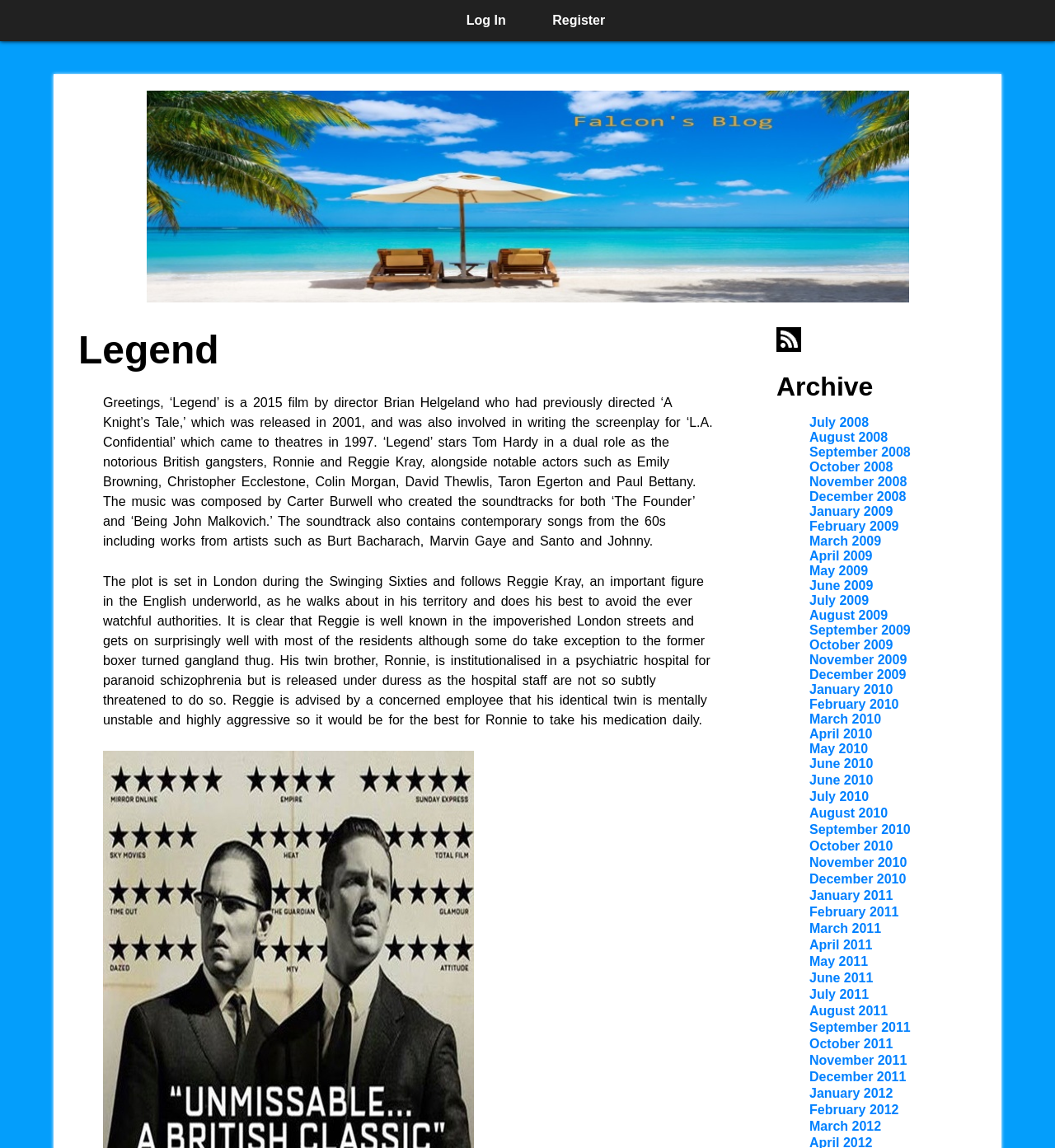Articulate a detailed summary of the webpage's content and design.

This webpage is a blog entry from June 2022, titled "June 2022 Entries - Falcon's Blog". At the top, there are two links, "Log In" and "Register", positioned side by side. Below them, there is a larger link with the same title as the webpage, accompanied by an image. 

The main content of the webpage is divided into two sections. On the left, there is a heading "Legend" followed by two blocks of text describing the 2015 film "Legend" directed by Brian Helgeland, starring Tom Hardy as the notorious British gangsters Ronnie and Reggie Kray. 

On the right, there is a section titled "Archive" with a list of links to monthly entries from July 2008 to March 2012. These links are arranged in a vertical column, with the most recent entries at the top. Above the "Archive" section, there is a link to an "RSS Feed" accompanied by a small image.